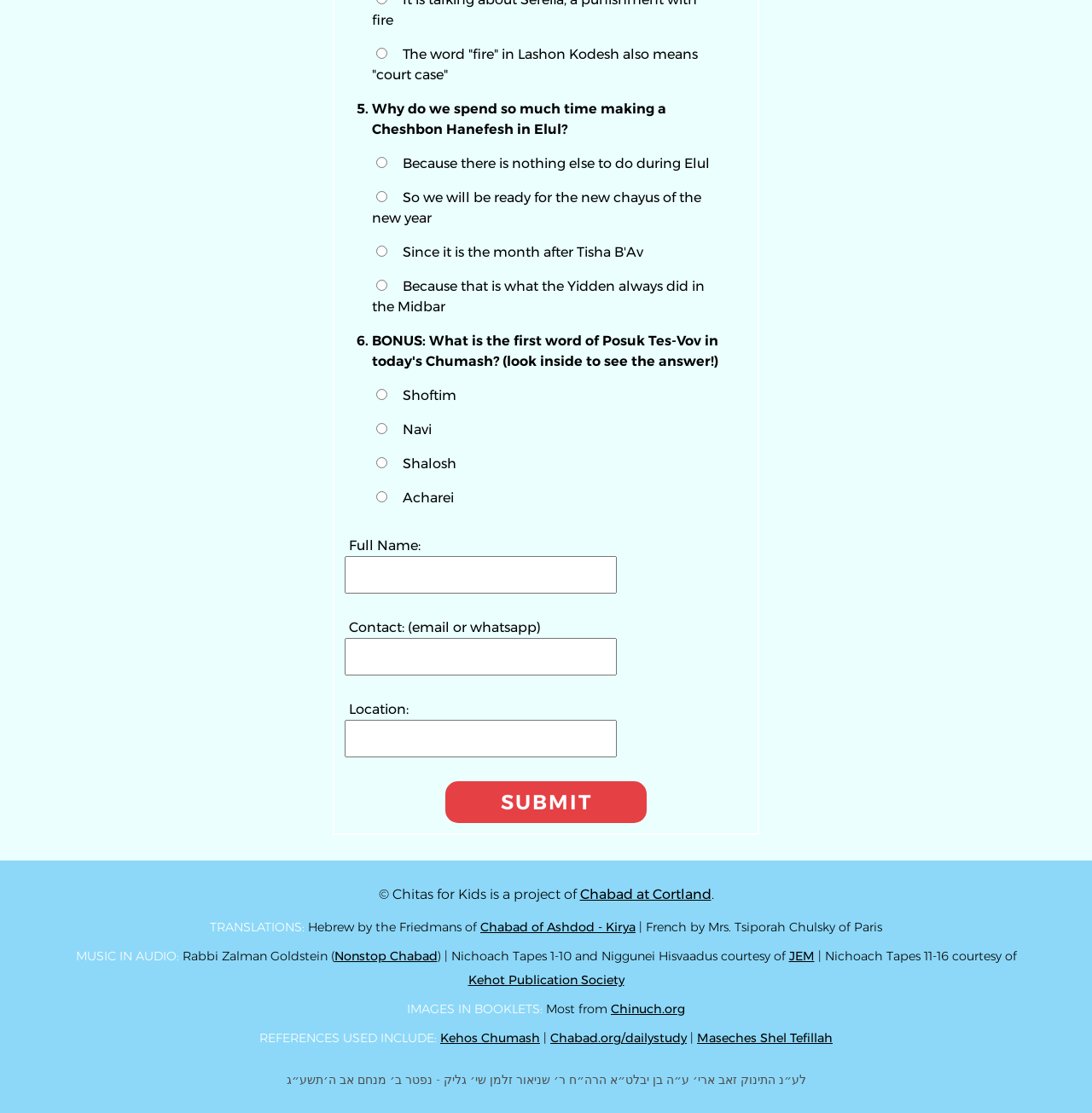Analyze the image and provide a detailed answer to the question: What is the name of the organization mentioned in the IMAGES IN BOOKLETS section?

In the IMAGES IN BOOKLETS section, the text mentions 'Most from Chinuch.org', indicating that Chinuch.org is the organization responsible for providing the images.